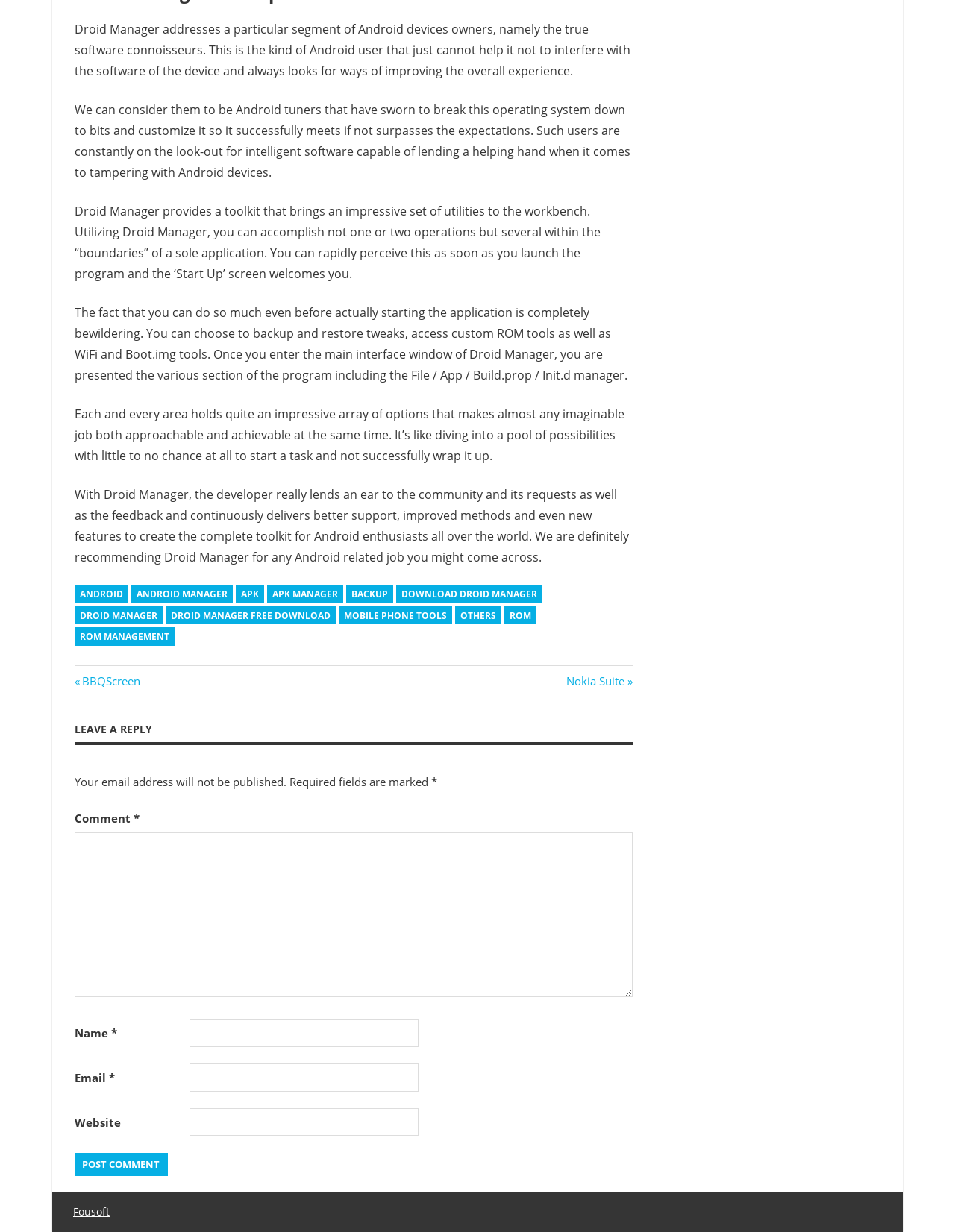Bounding box coordinates must be specified in the format (top-left x, top-left y, bottom-right x, bottom-right y). All values should be floating point numbers between 0 and 1. What are the bounding box coordinates of the UI element described as: parent_node: Name * name="author"

[0.198, 0.827, 0.438, 0.85]